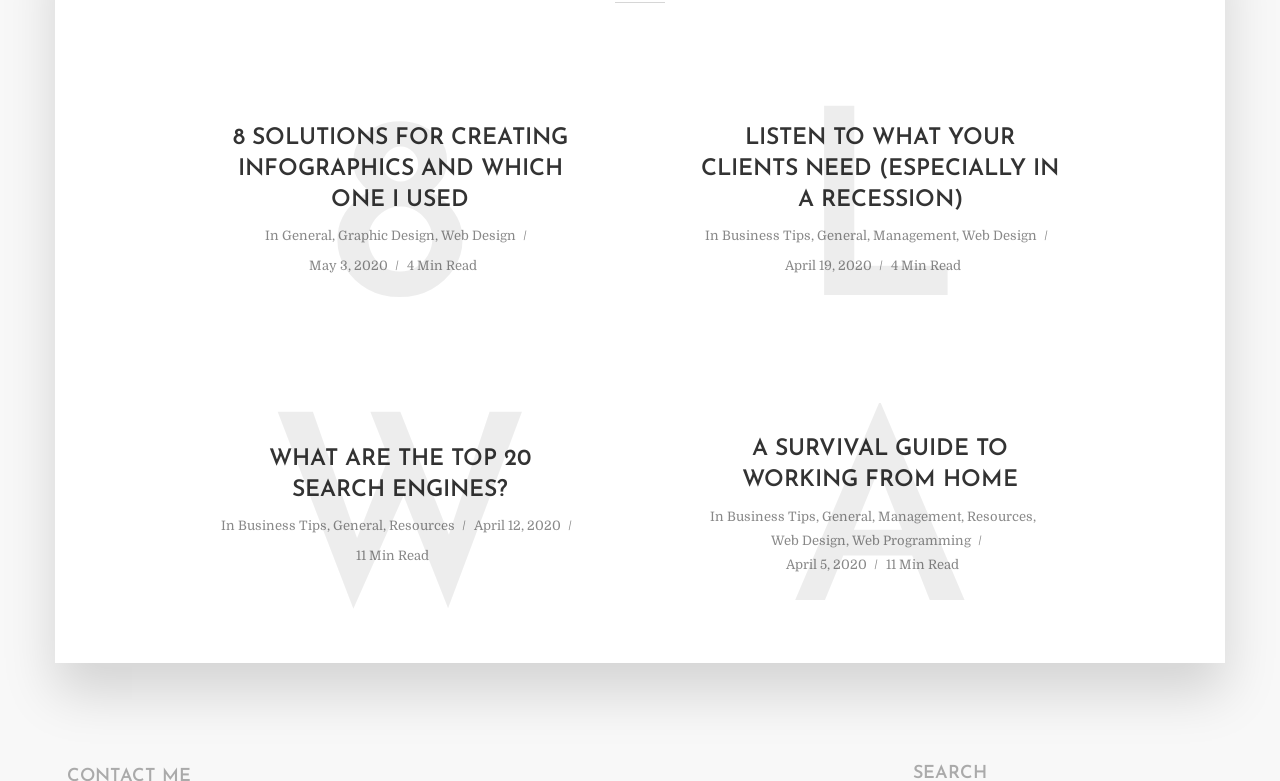Find the bounding box coordinates for the element that must be clicked to complete the instruction: "explore the article about top 20 search engines". The coordinates should be four float numbers between 0 and 1, indicated as [left, top, right, bottom].

[0.172, 0.568, 0.453, 0.648]